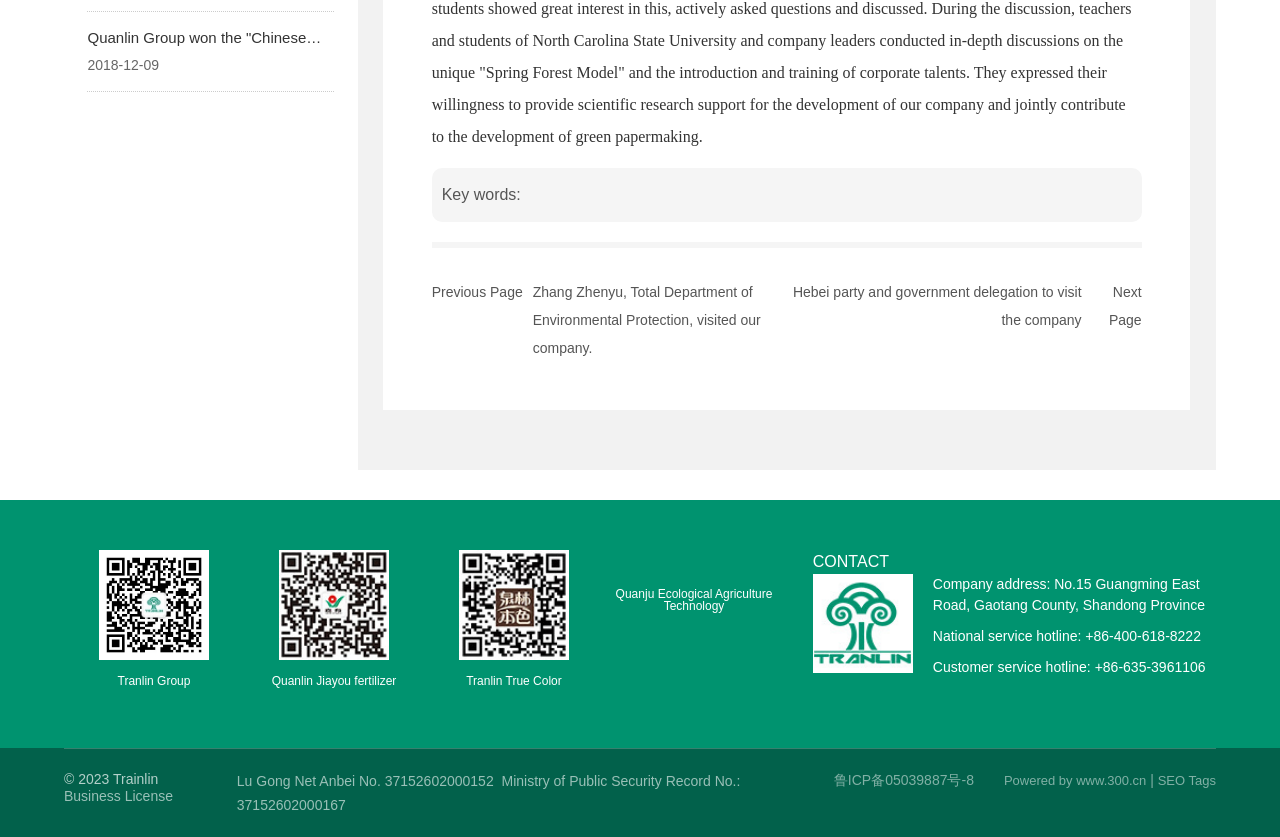What is the company's business license number?
Kindly answer the question with as much detail as you can.

I found the company's business license number by looking at the link element with the content 'Lu Gong Net Anbei No. 37152602000152' located at the bottom of the webpage.